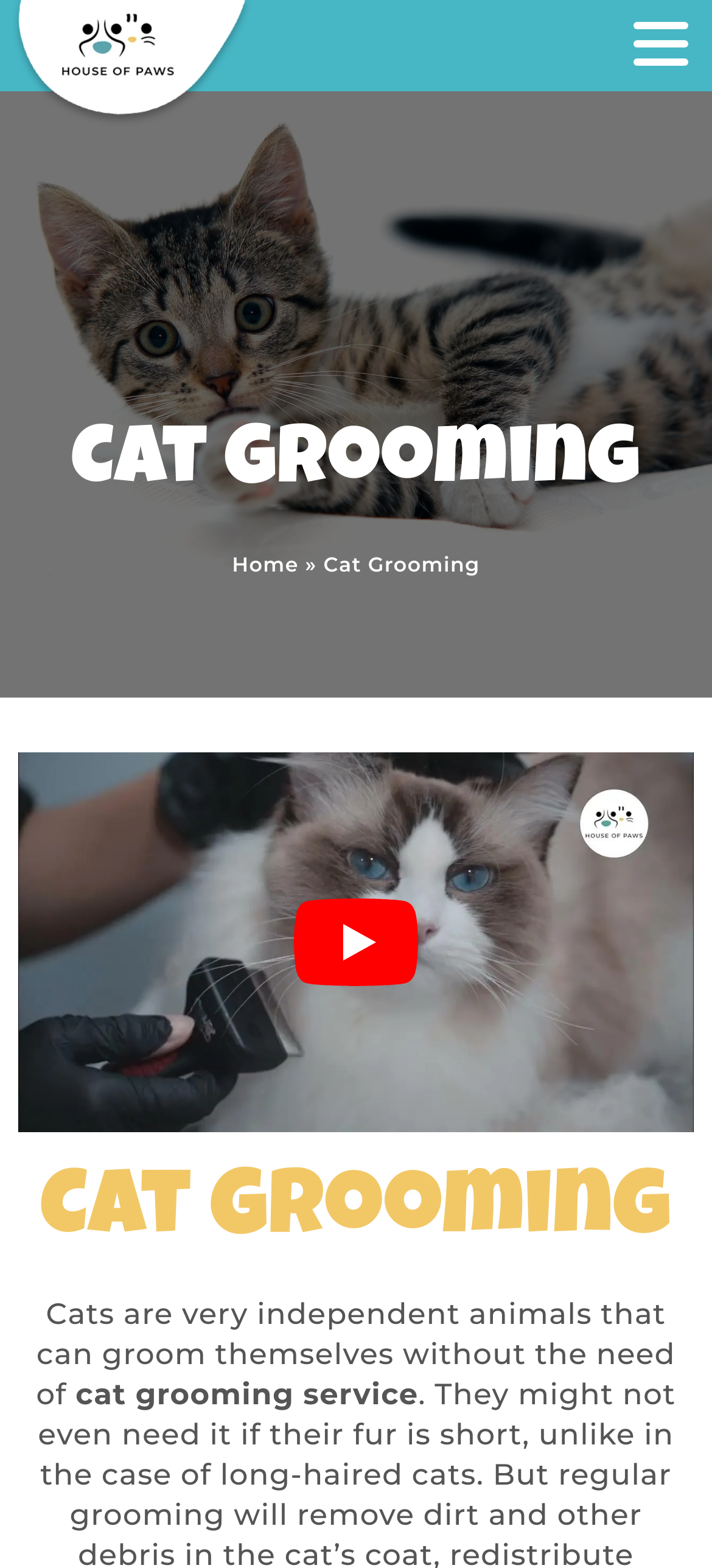From the element description: "http://counterfactual.ai/tos.html", extract the bounding box coordinates of the UI element. The coordinates should be expressed as four float numbers between 0 and 1, in the order [left, top, right, bottom].

None